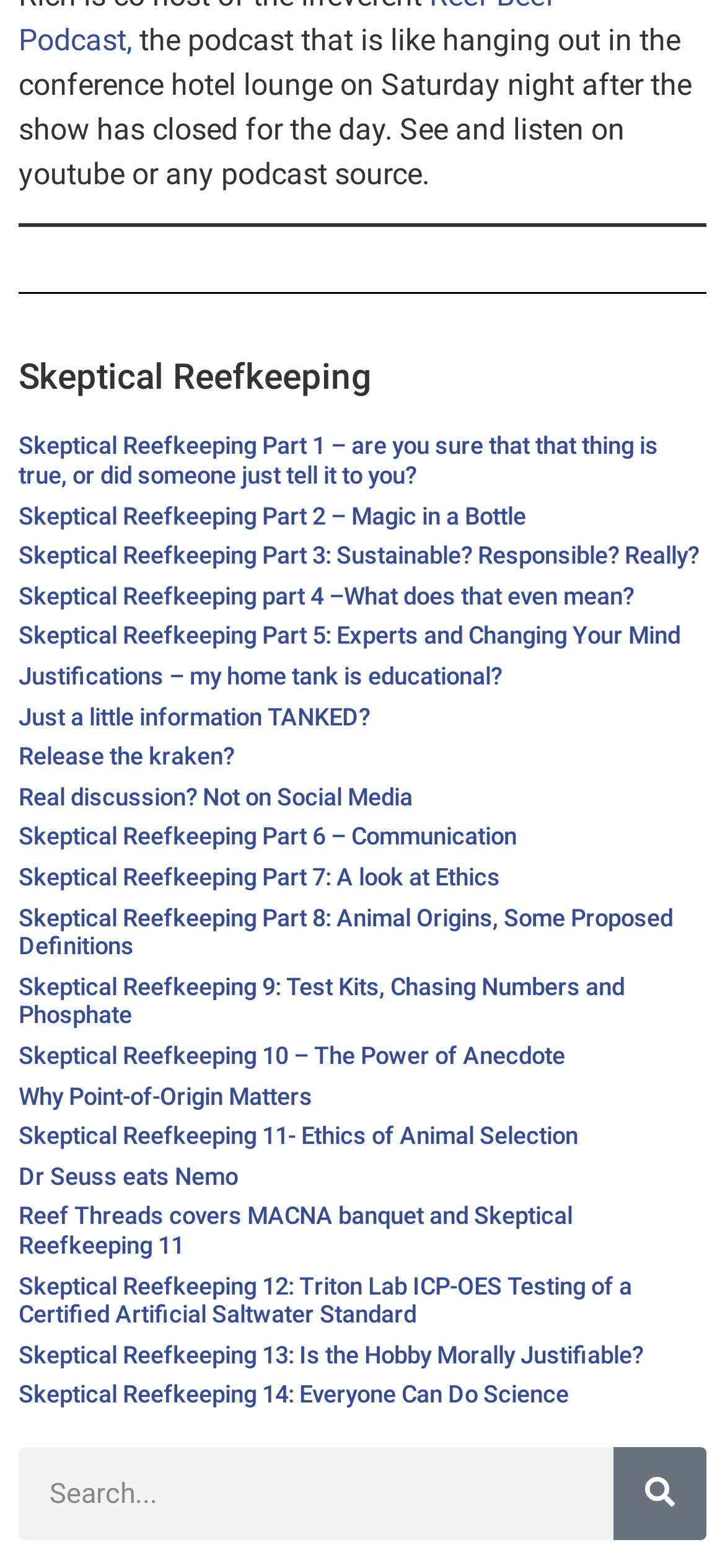Identify the bounding box coordinates for the element that needs to be clicked to fulfill this instruction: "Click on the link 'Skeptical Reefkeeping Part 5: Experts and Changing Your Mind'". Provide the coordinates in the format of four float numbers between 0 and 1: [left, top, right, bottom].

[0.026, 0.397, 0.938, 0.415]